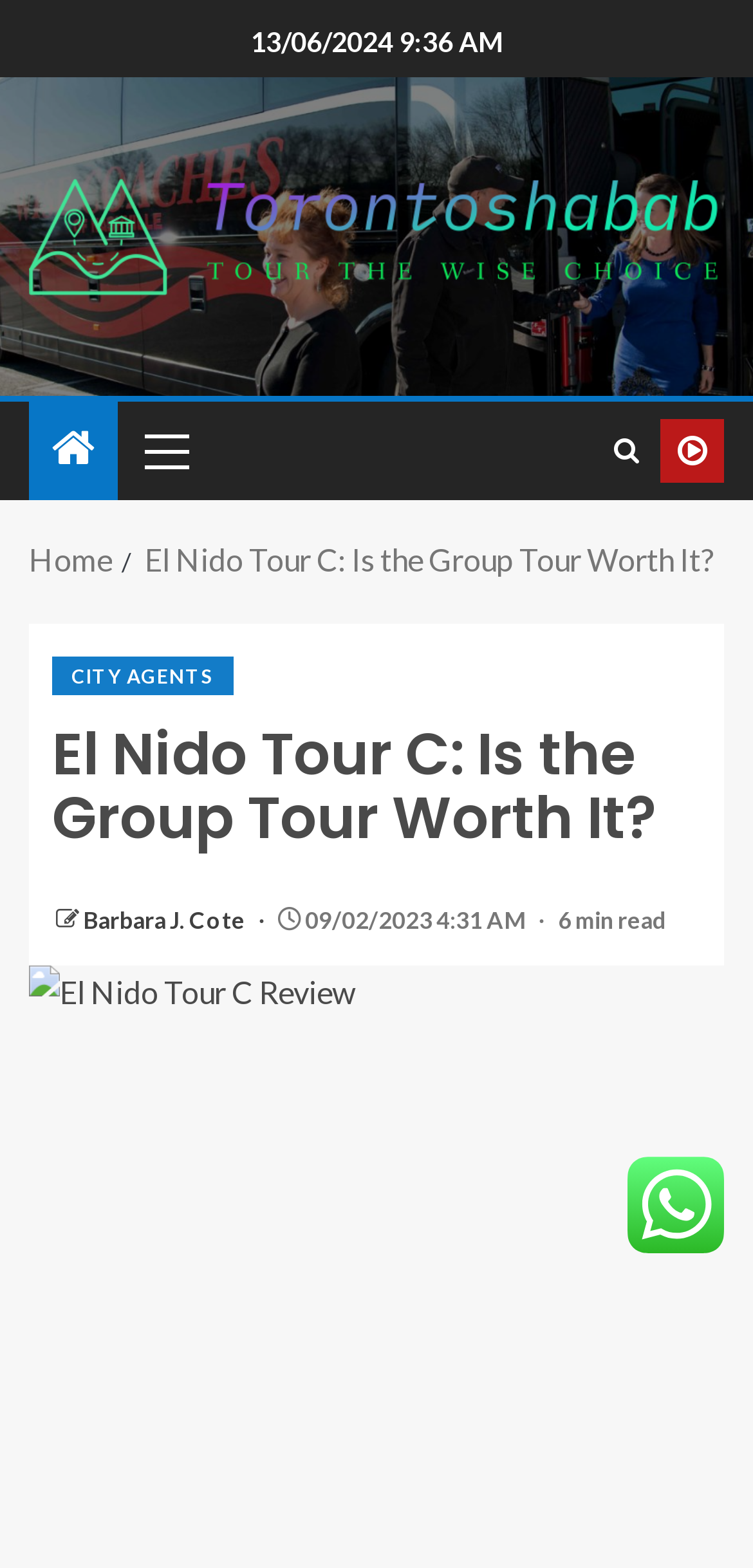Observe the image and answer the following question in detail: What is the estimated reading time of the article?

I found the estimated reading time of the article by looking at the StaticText element with the OCR text '6 min read' which is located inside the article element.